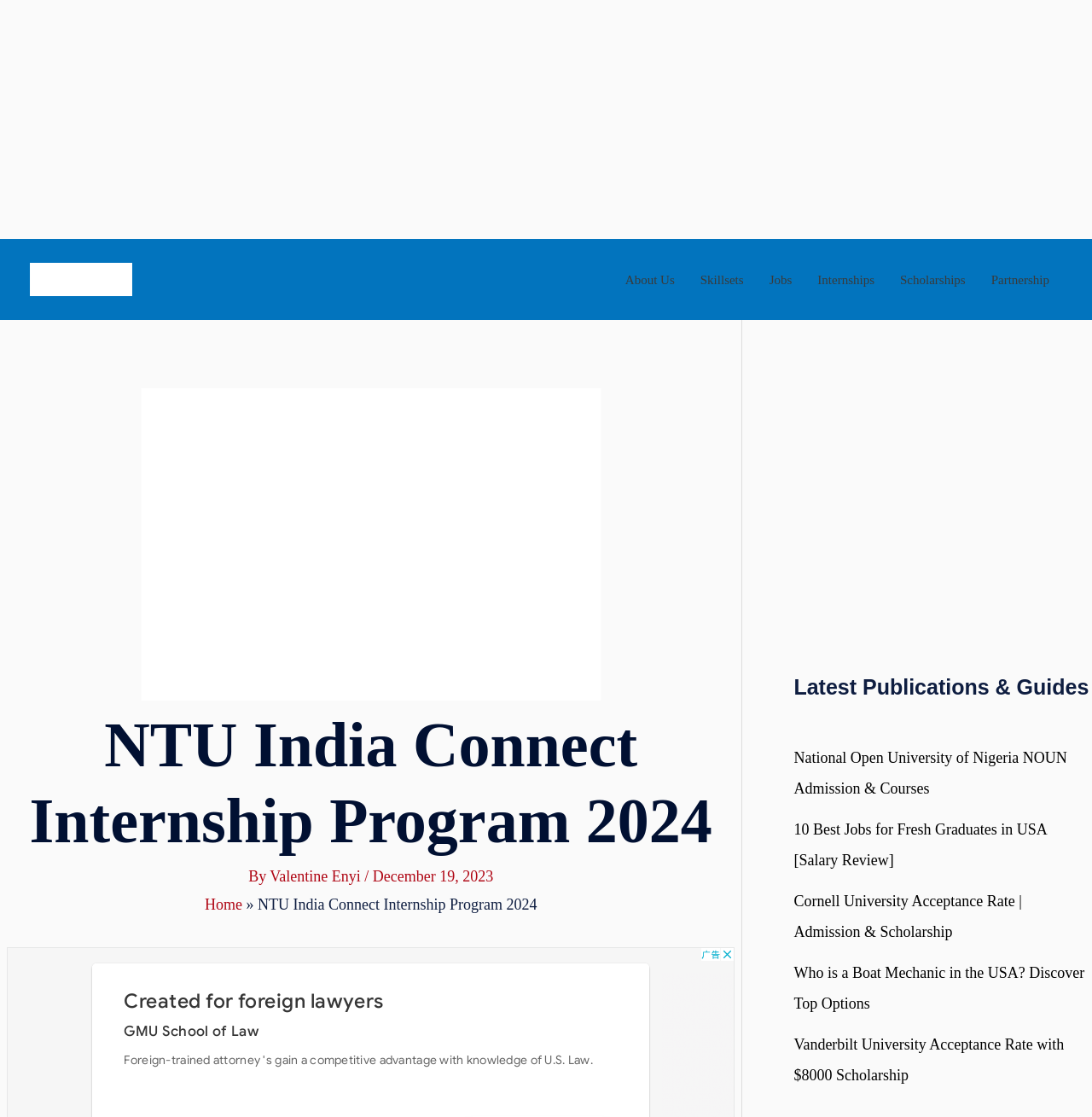Specify the bounding box coordinates (top-left x, top-left y, bottom-right x, bottom-right y) of the UI element in the screenshot that matches this description: Skillsets

[0.63, 0.224, 0.693, 0.277]